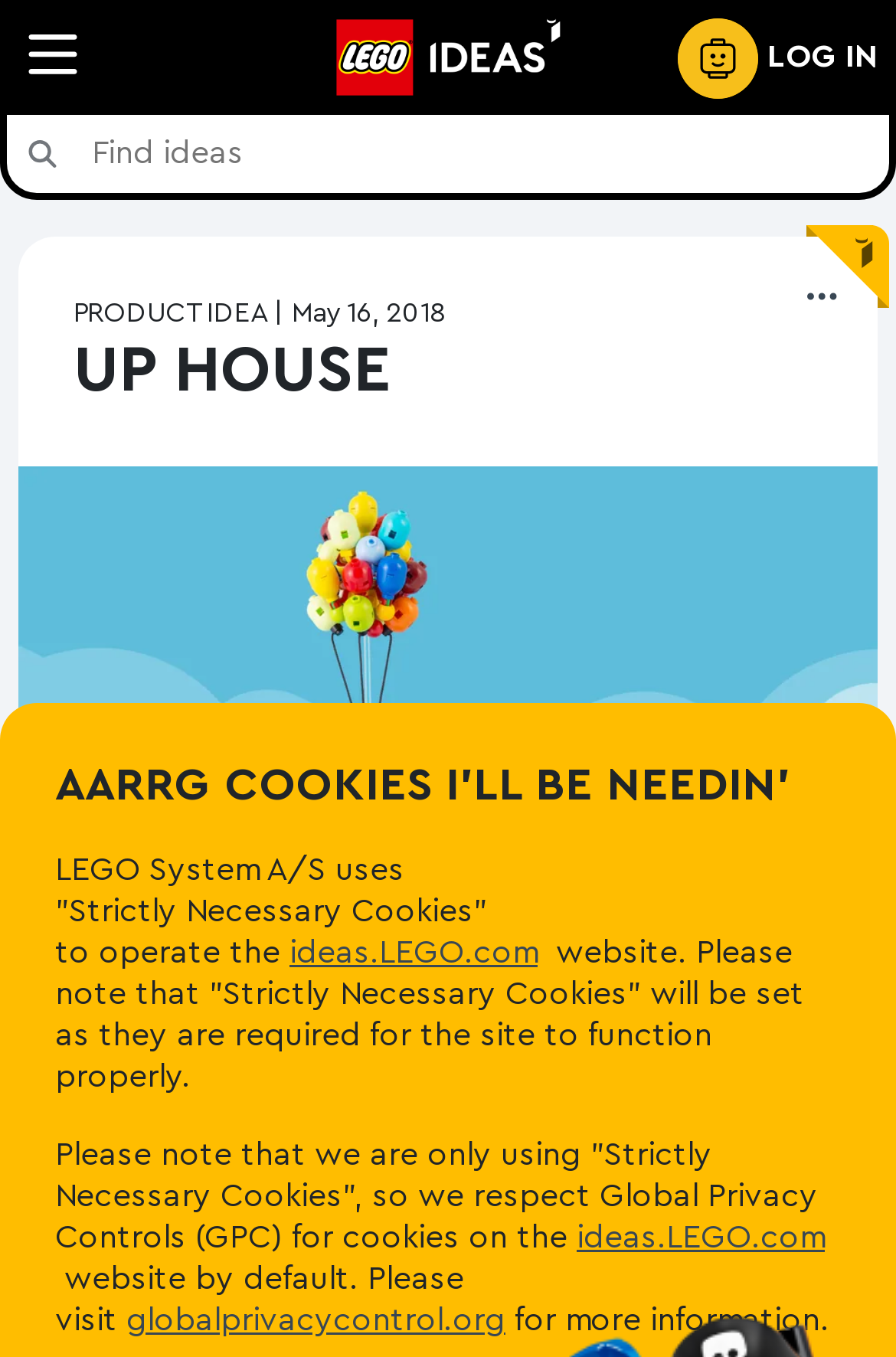What is the theme of the product idea?
Based on the screenshot, provide a one-word or short-phrase response.

Up House